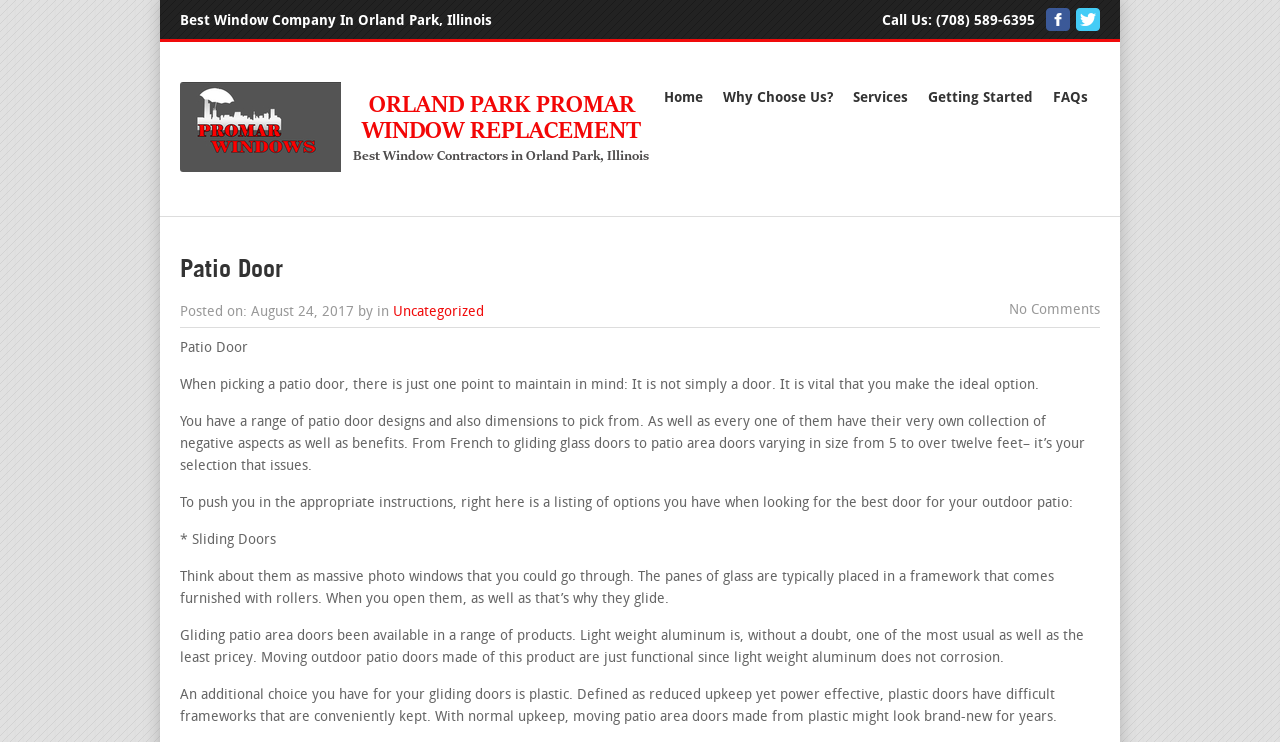Please find the bounding box coordinates of the element that you should click to achieve the following instruction: "Call the phone number". The coordinates should be presented as four float numbers between 0 and 1: [left, top, right, bottom].

[0.731, 0.018, 0.809, 0.038]